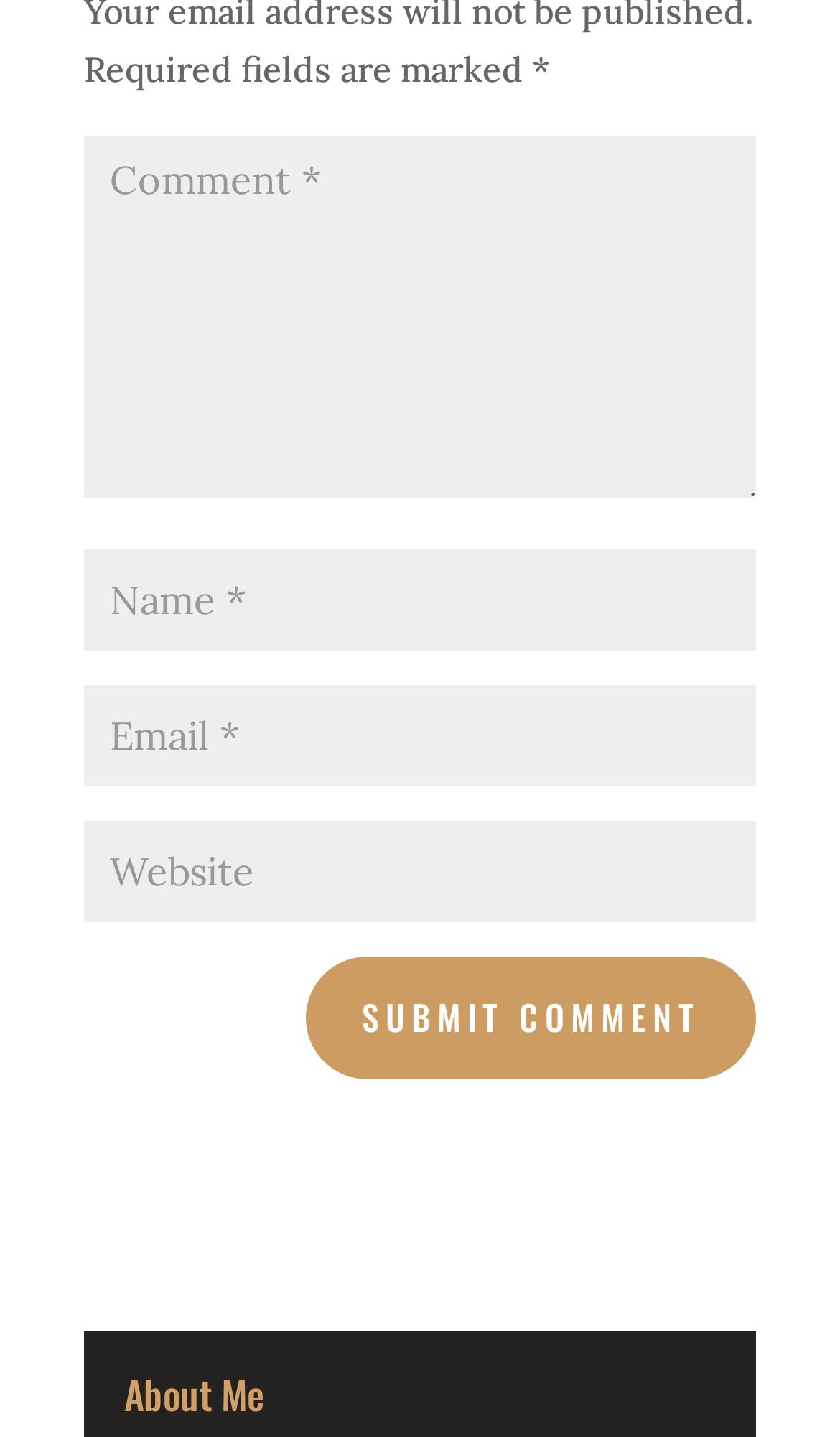How many textboxes are there?
Please provide a single word or phrase as your answer based on the screenshot.

4